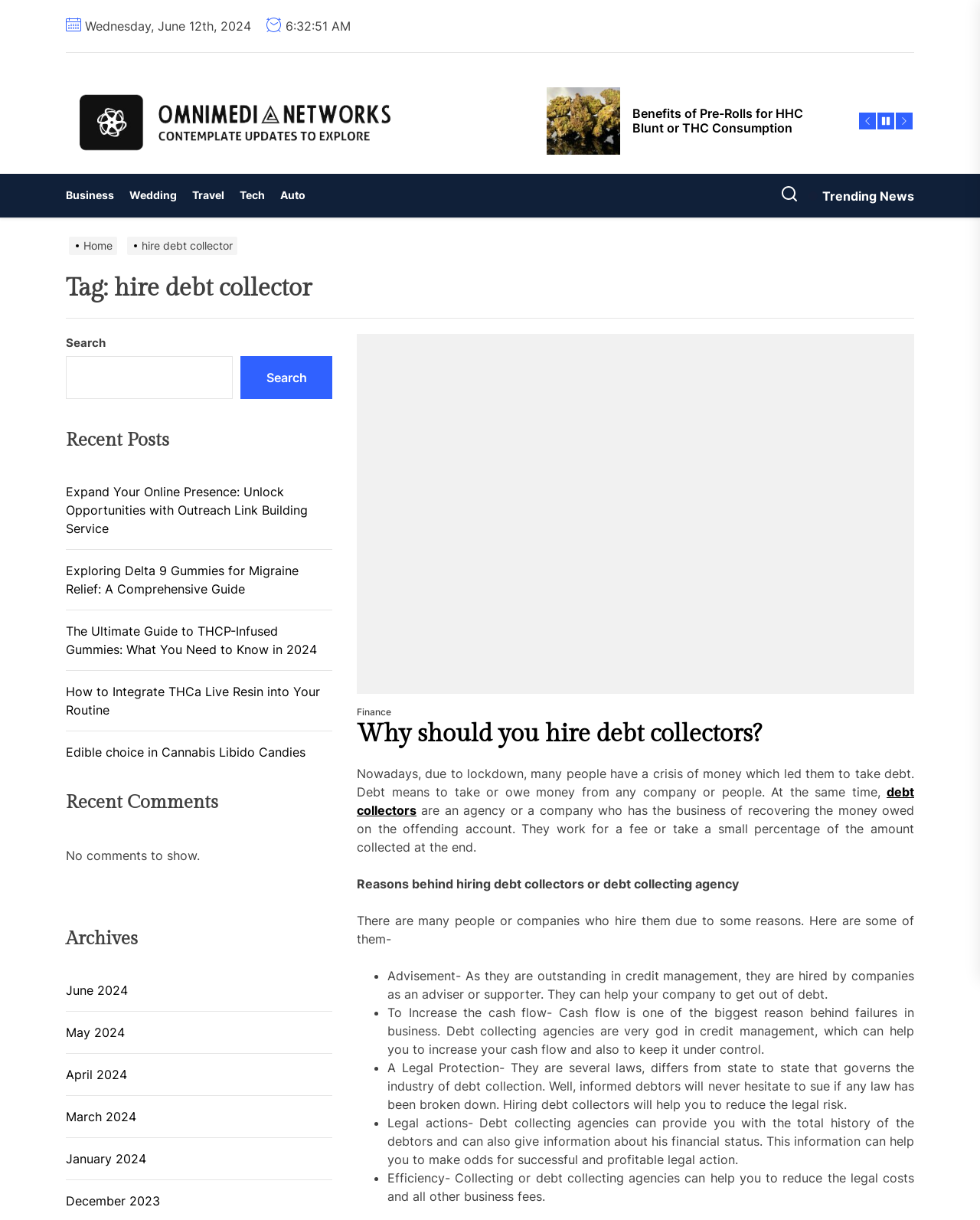What is the date displayed at the top?
Your answer should be a single word or phrase derived from the screenshot.

Wednesday, June 12th, 2024